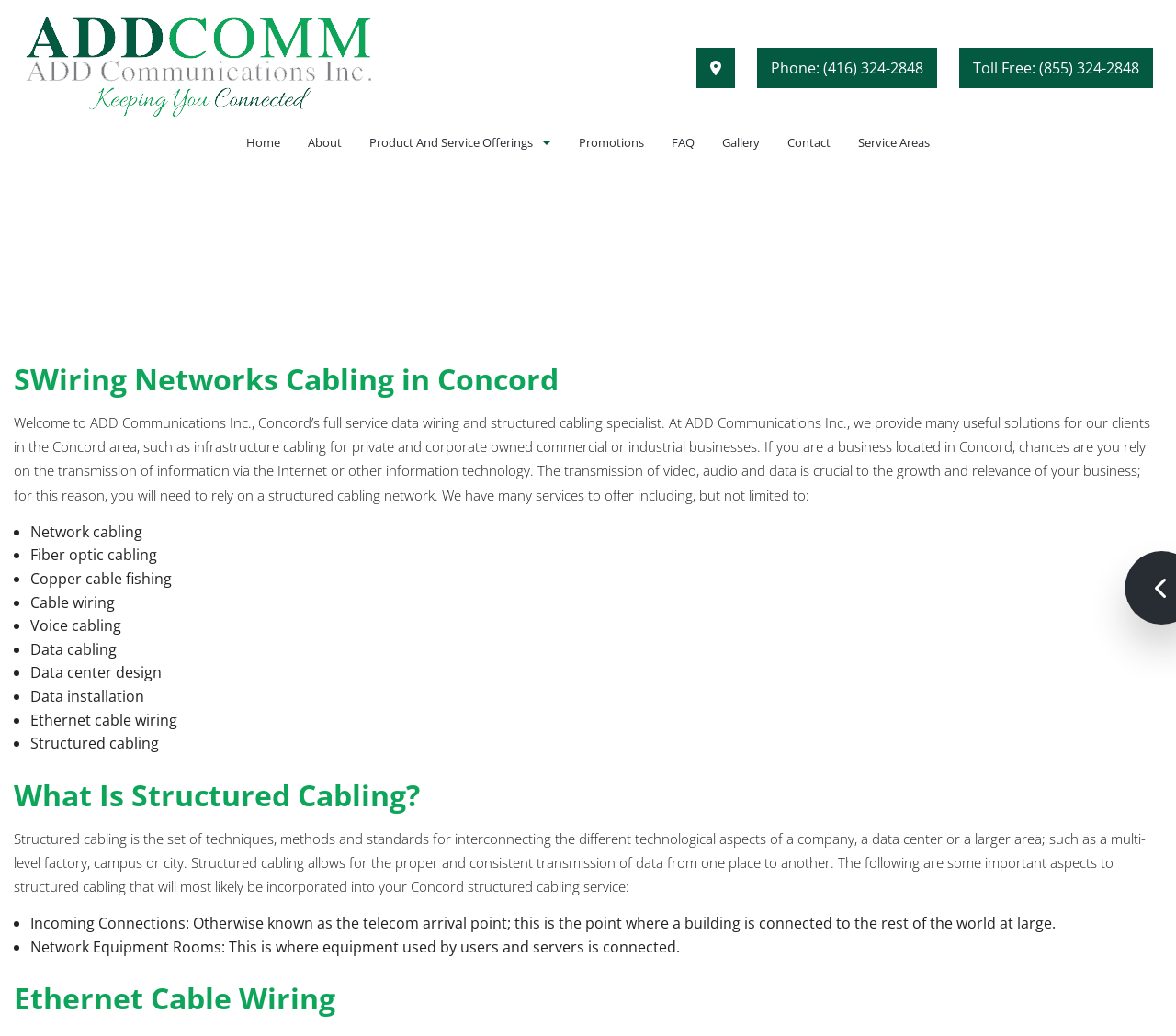Please identify the bounding box coordinates of the clickable area that will fulfill the following instruction: "Read the article on Colorado snowpack". The coordinates should be in the format of four float numbers between 0 and 1, i.e., [left, top, right, bottom].

None